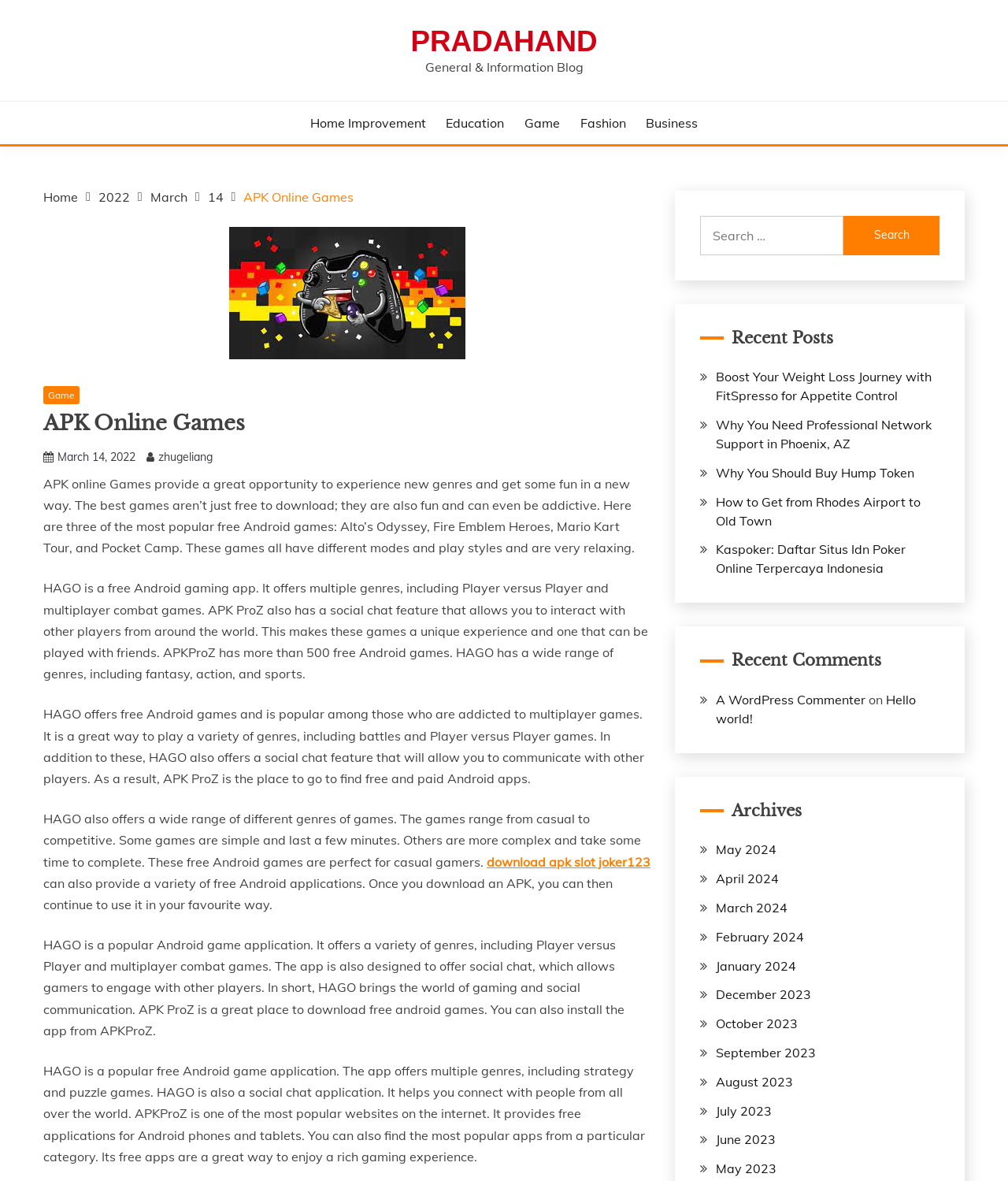Specify the bounding box coordinates of the area that needs to be clicked to achieve the following instruction: "View the 'Recent Posts'".

[0.694, 0.279, 0.932, 0.294]